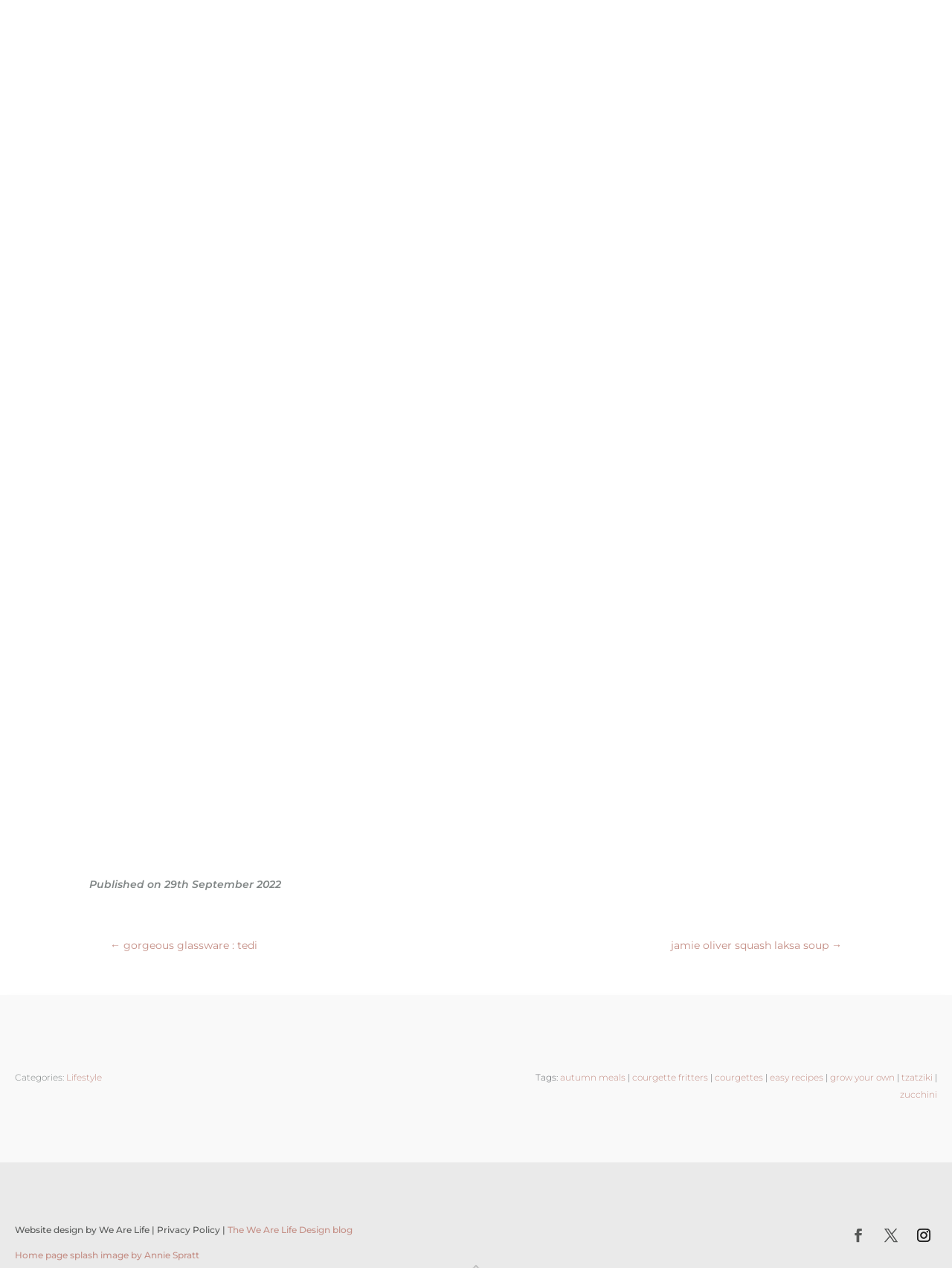Determine the bounding box coordinates of the region that needs to be clicked to achieve the task: "visit Website design by We Are Life".

[0.016, 0.965, 0.157, 0.974]